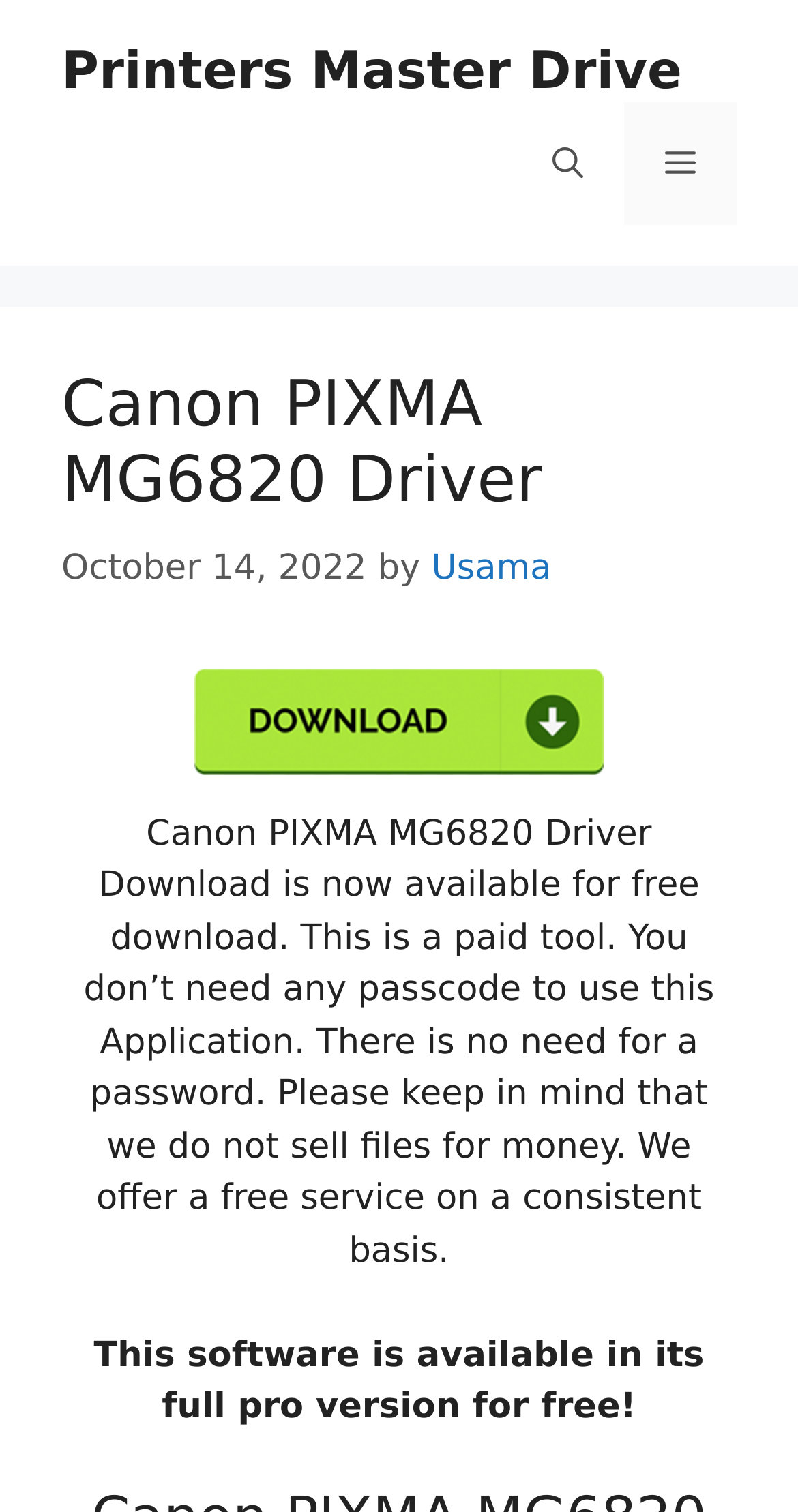Using the element description provided, determine the bounding box coordinates in the format (top-left x, top-left y, bottom-right x, bottom-right y). Ensure that all values are floating point numbers between 0 and 1. Element description: aria-label="Open Search Bar"

[0.641, 0.068, 0.782, 0.149]